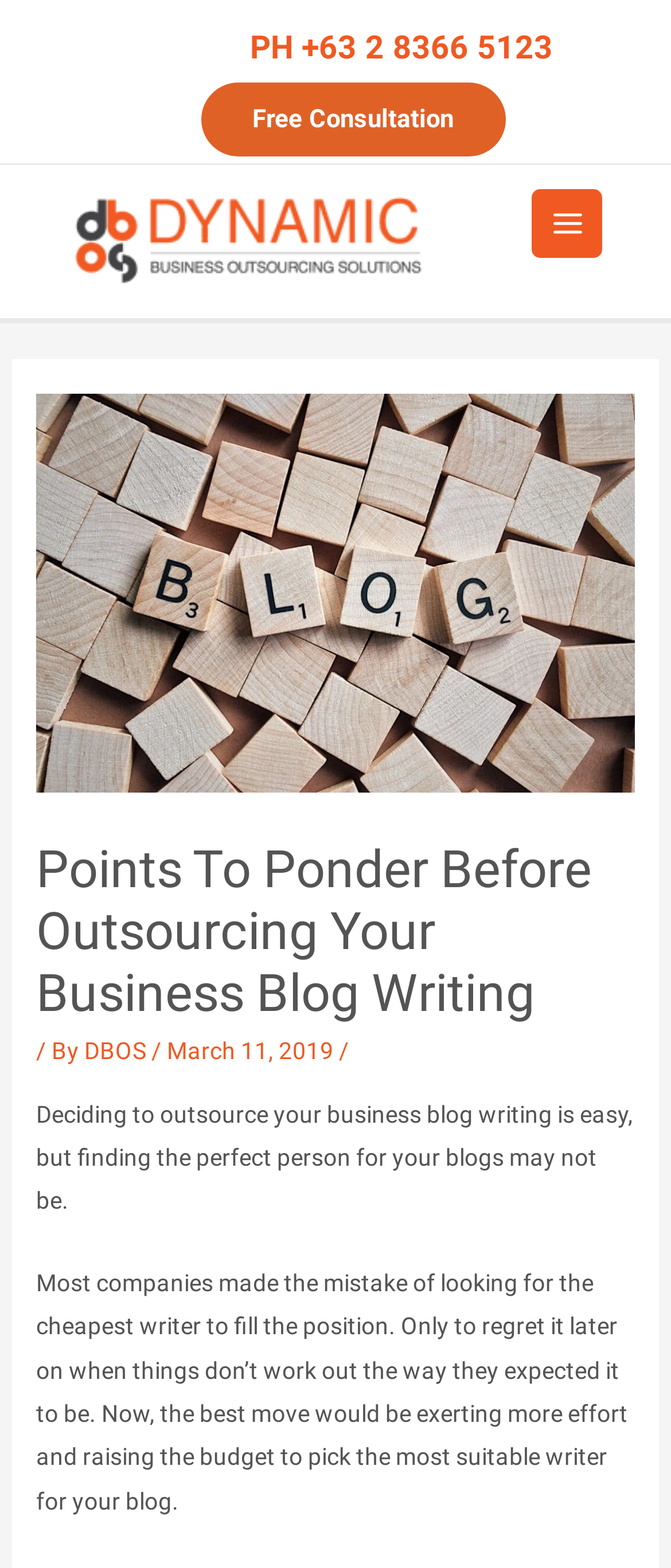What is the topic of the article?
Provide a detailed answer to the question using information from the image.

I found the topic of the article by looking at the heading element with the text 'Points To Ponder Before Outsourcing Your Business Blog Writing' and the static text elements that follow, which discuss the challenges of finding the right person for business blog writing.